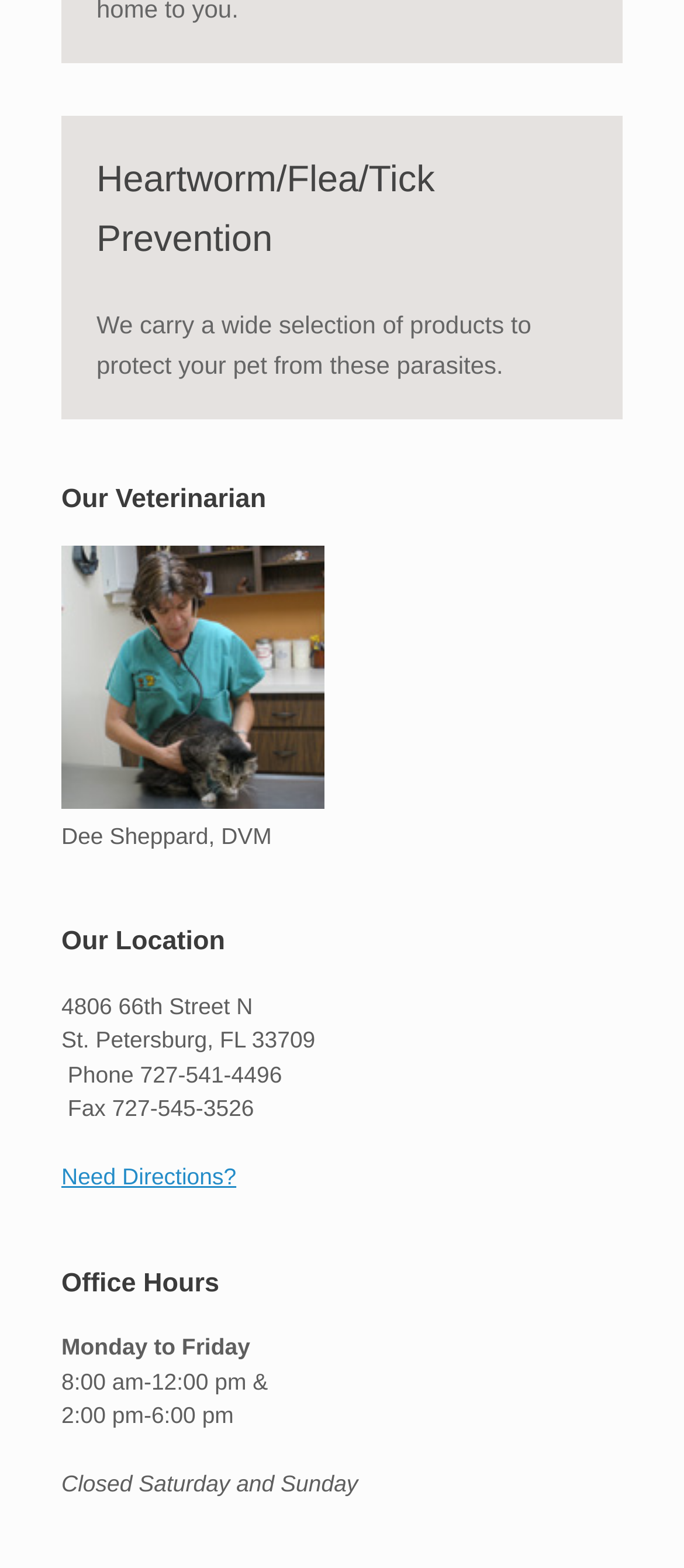Is the office open on Saturday and Sunday?
Please describe in detail the information shown in the image to answer the question.

I found the answer by looking at the 'Office Hours' section, where it says 'Closed Saturday and Sunday'. This indicates that the office is not open on weekends.